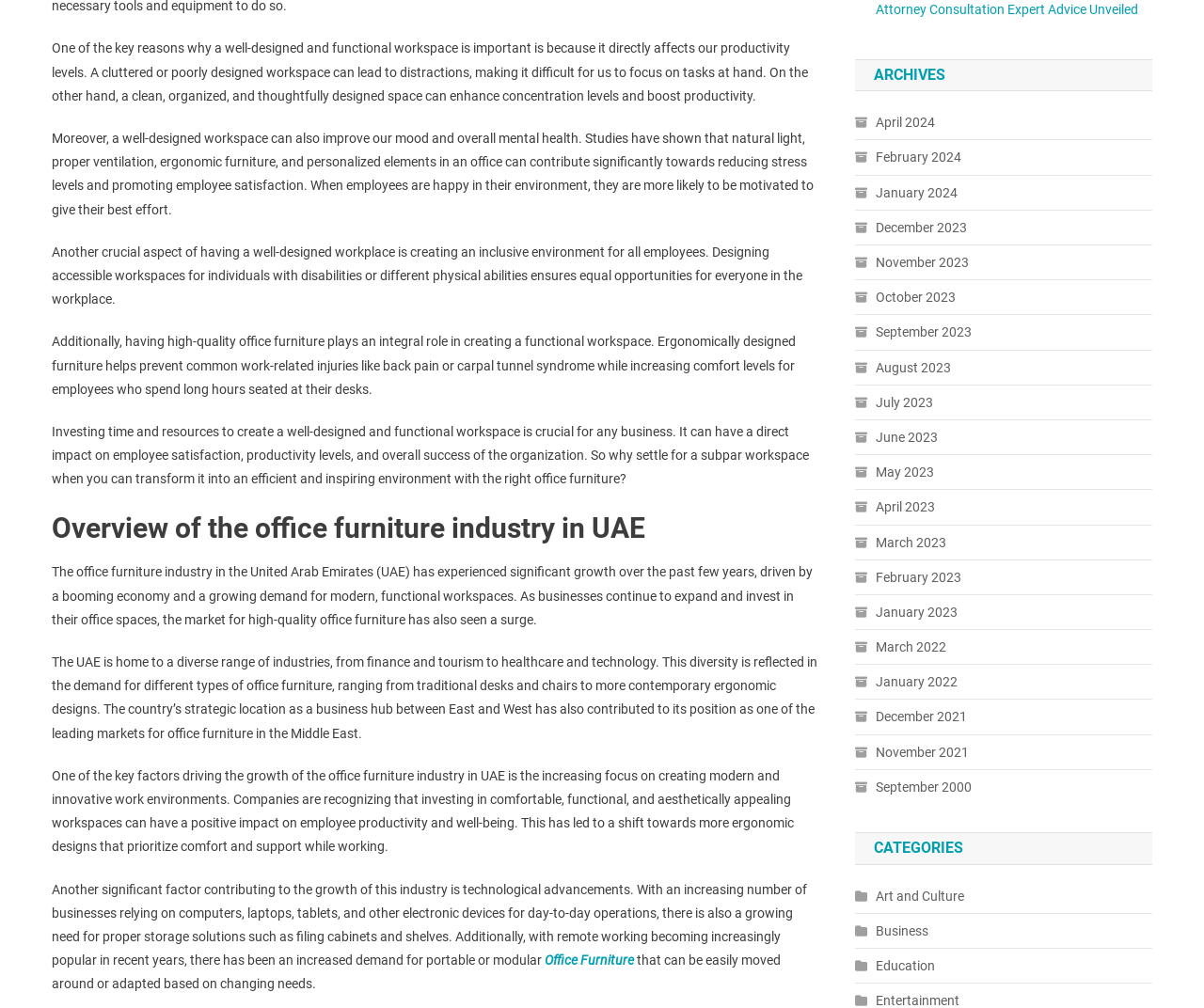Identify the bounding box coordinates of the clickable region required to complete the instruction: "View archives for April 2024". The coordinates should be given as four float numbers within the range of 0 and 1, i.e., [left, top, right, bottom].

[0.71, 0.109, 0.777, 0.134]